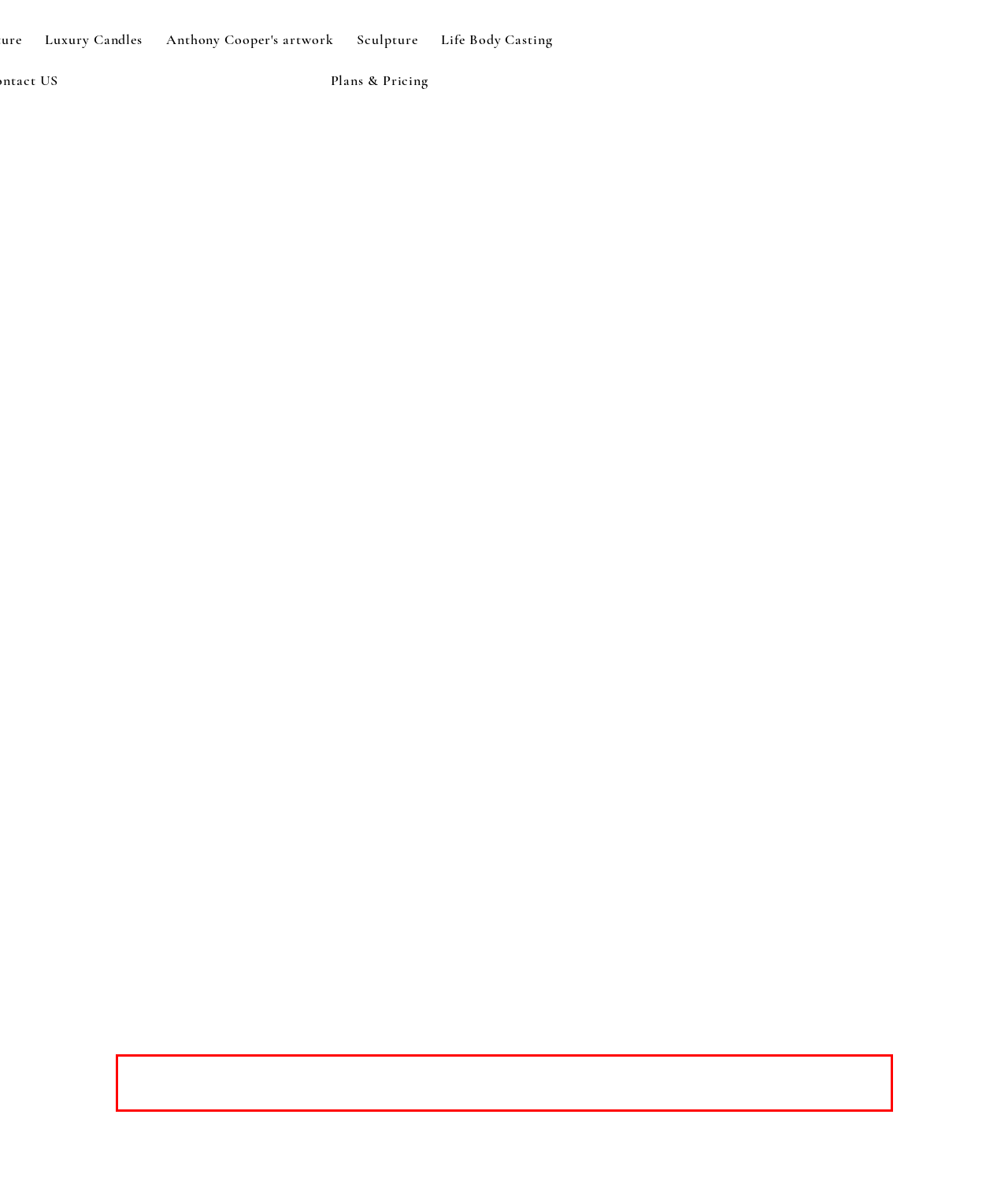Using the provided screenshot, read and generate the text content within the red-bordered area.

d. Administration Information • Communications between you and us, including queries, problems, support, and survey responses, and including via e-mails, web-forms, and telephone.